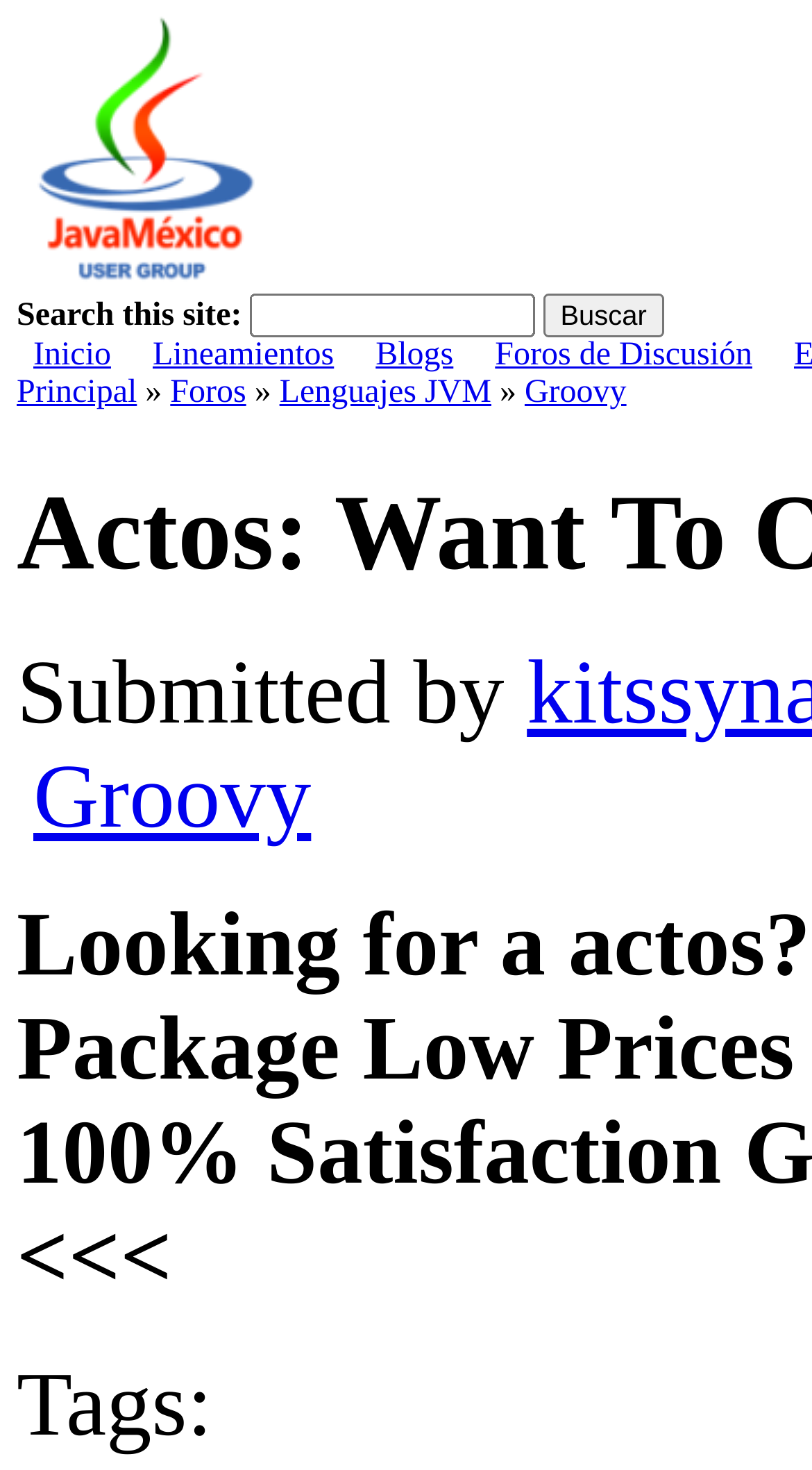Identify the coordinates of the bounding box for the element that must be clicked to accomplish the instruction: "Visit Foros de Discusión".

[0.61, 0.229, 0.926, 0.254]